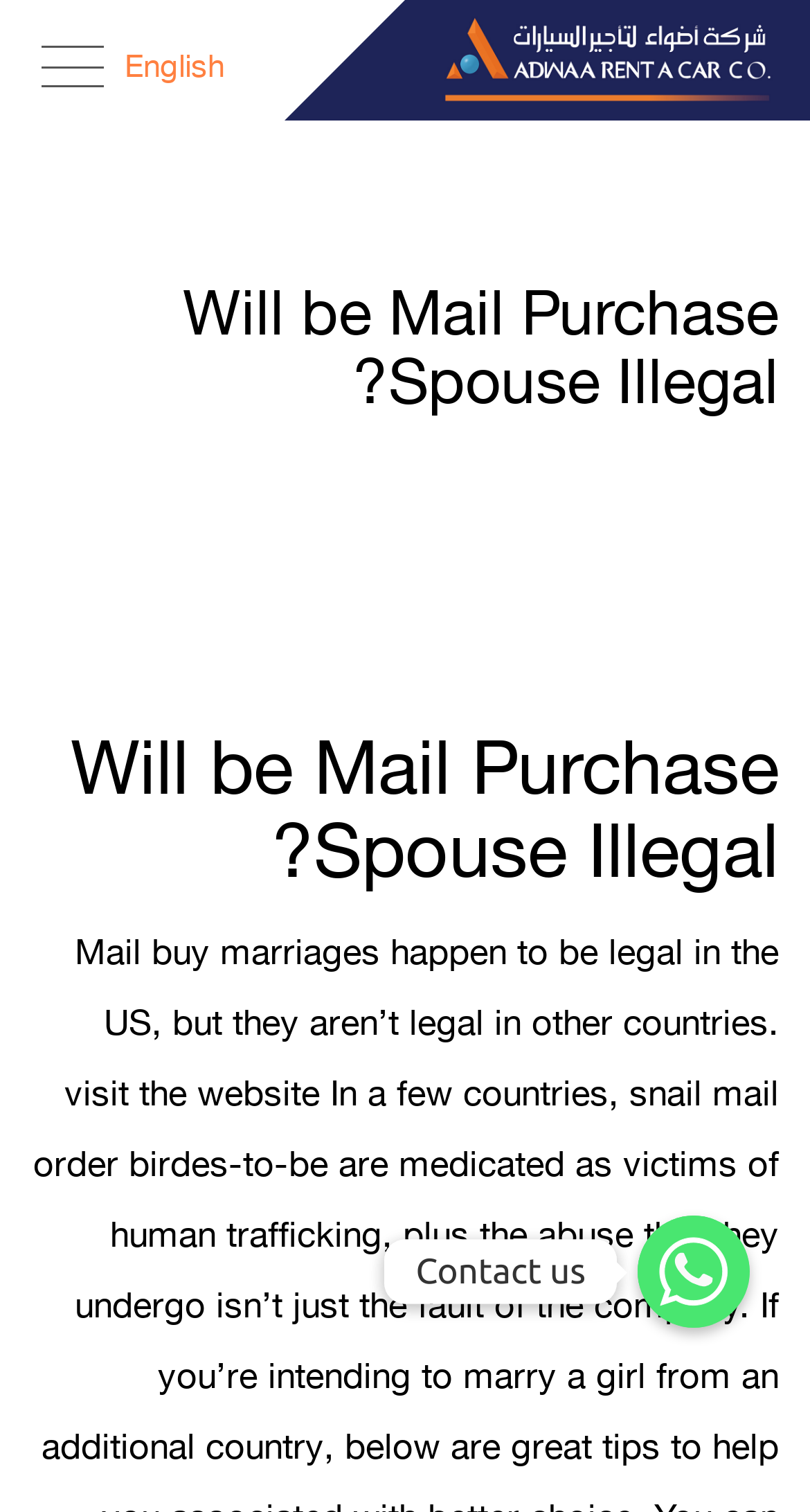Is there an image on the webpage?
Refer to the screenshot and answer in one word or phrase.

Yes